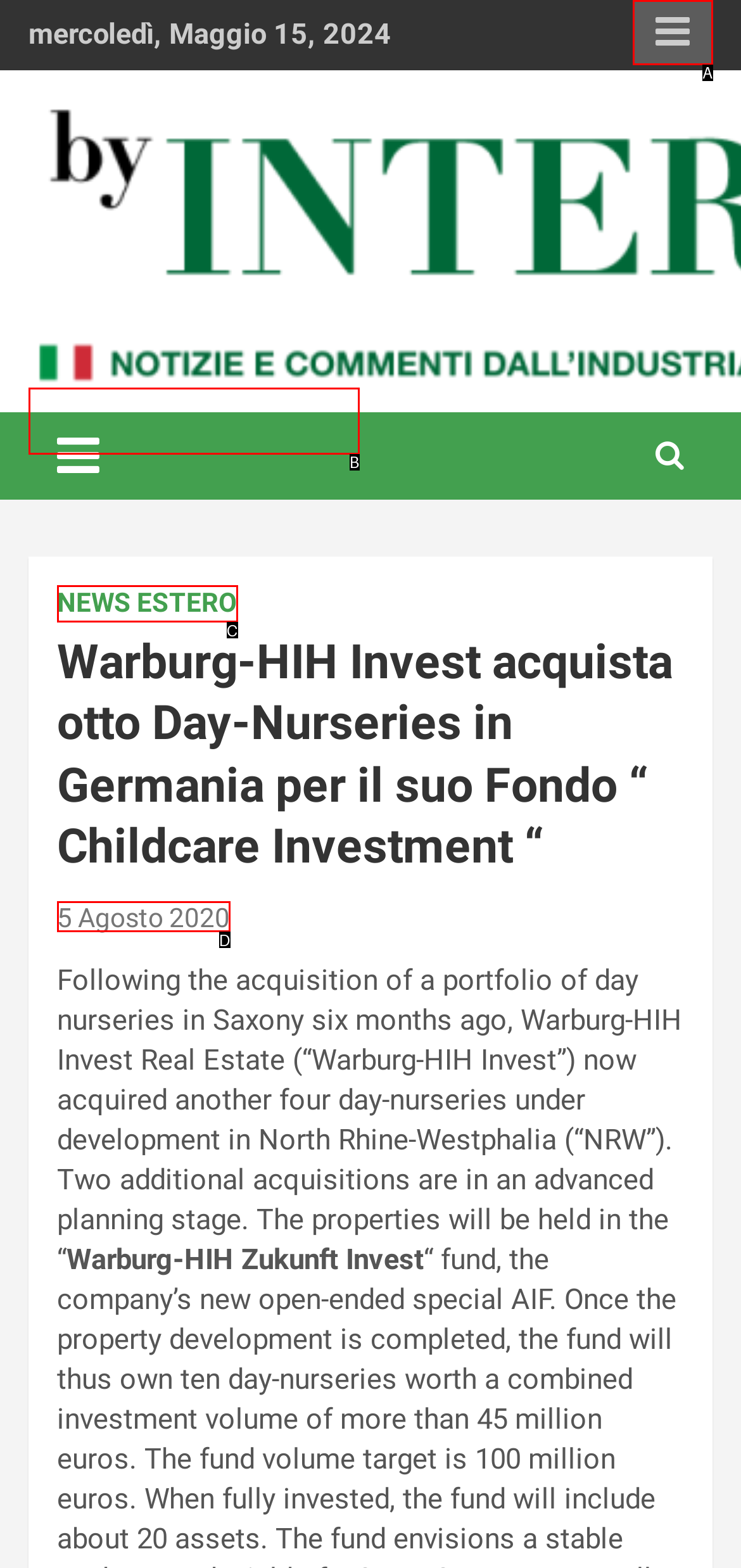Identify the HTML element that best matches the description: 5 Agosto 2020. Provide your answer by selecting the corresponding letter from the given options.

D